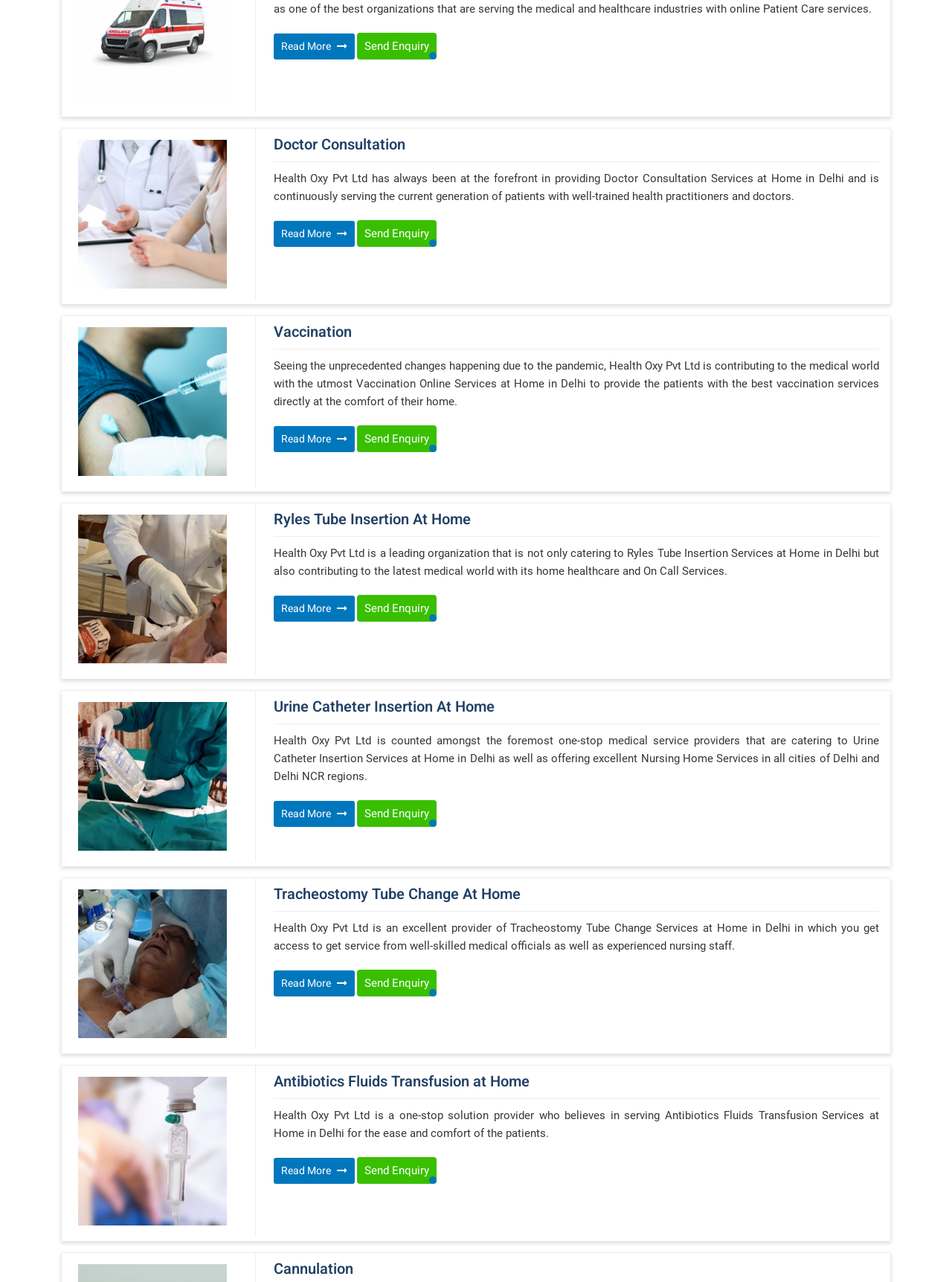What is the purpose of Health Oxy Pvt Ltd?
Refer to the image and provide a detailed answer to the question.

The webpage suggests that Health Oxy Pvt Ltd aims to provide medical services at the comfort of patients' homes. This is evident from the various services mentioned, such as Doctor Consultation at Home, Vaccination Services at Home, and others, which indicate that the organization is focused on providing medical care in a home-based setting.